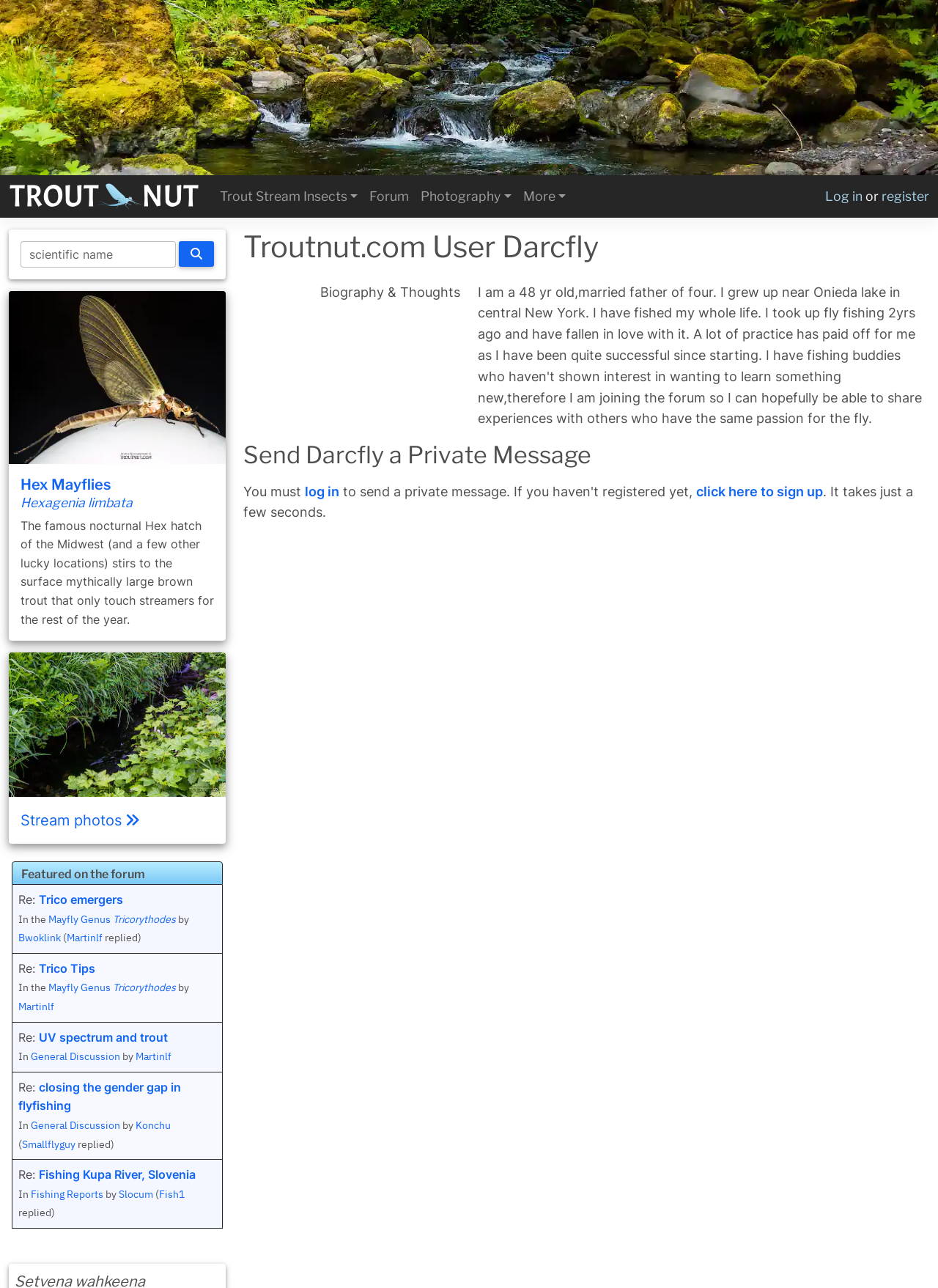Please locate the clickable area by providing the bounding box coordinates to follow this instruction: "Click the 'Register' link".

[0.94, 0.146, 0.991, 0.158]